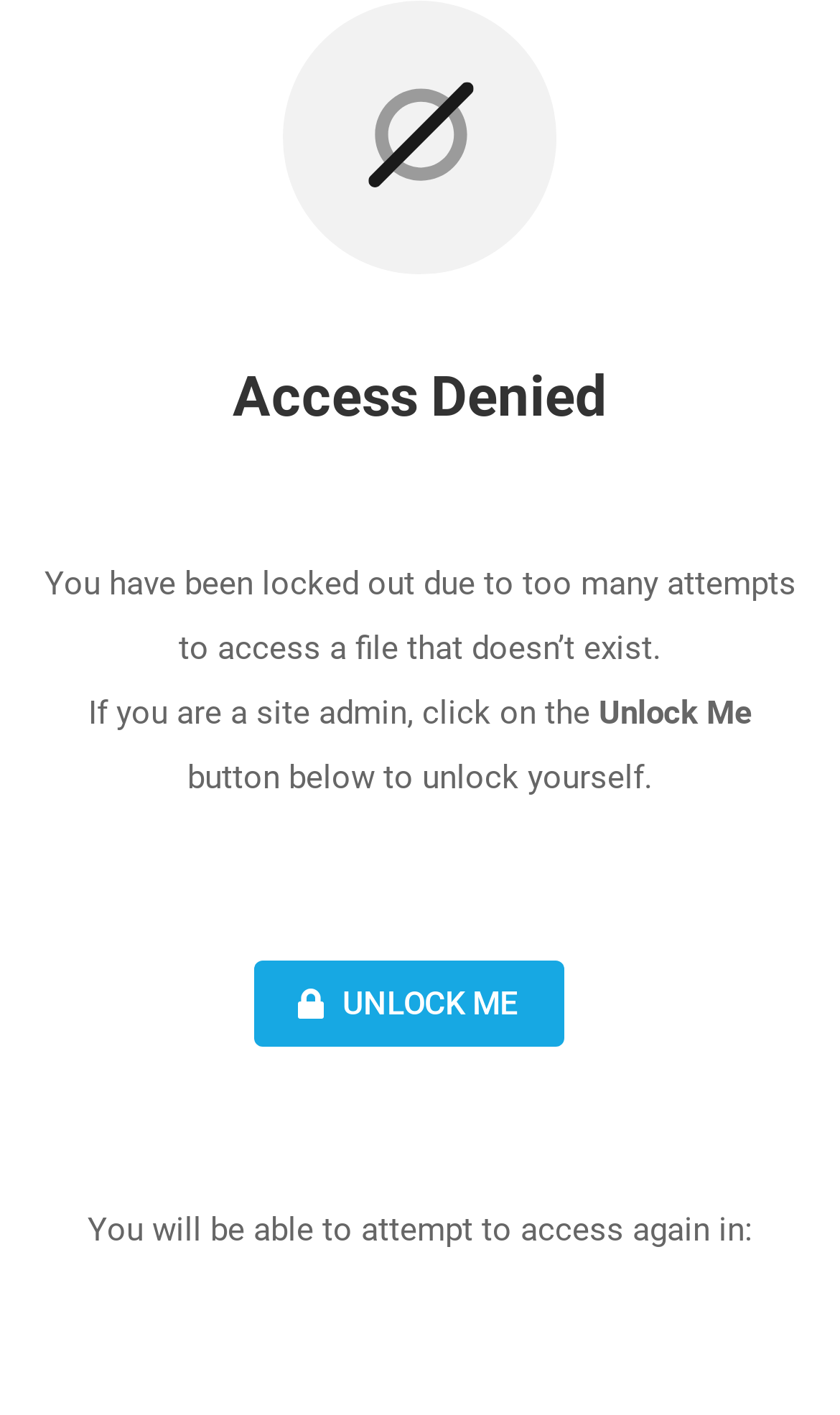When can the user attempt to access again?
Please provide a single word or phrase in response based on the screenshot.

After a certain time